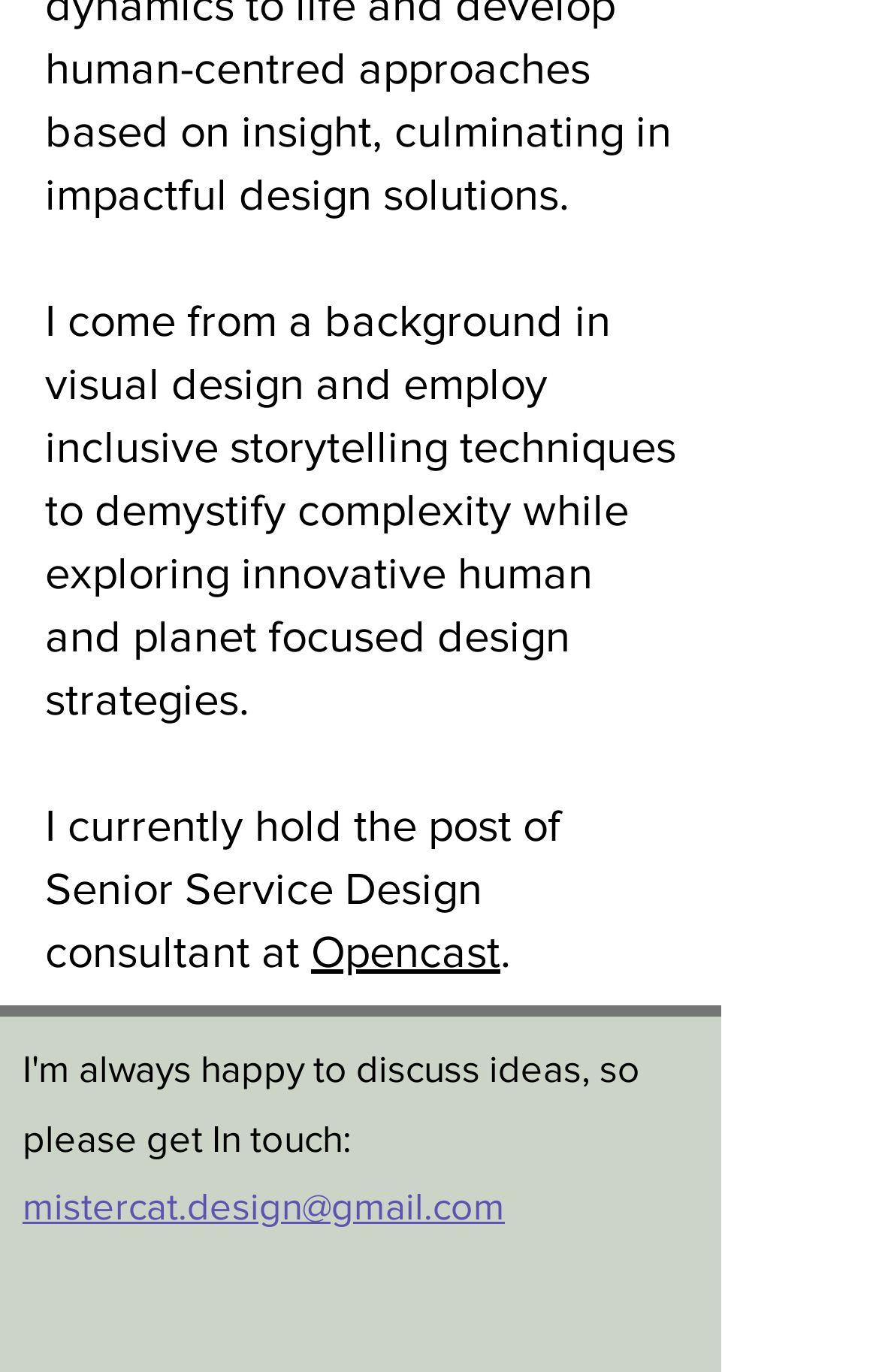What is the author's email address?
Based on the screenshot, provide a one-word or short-phrase response.

mistercat.design@gmail.com